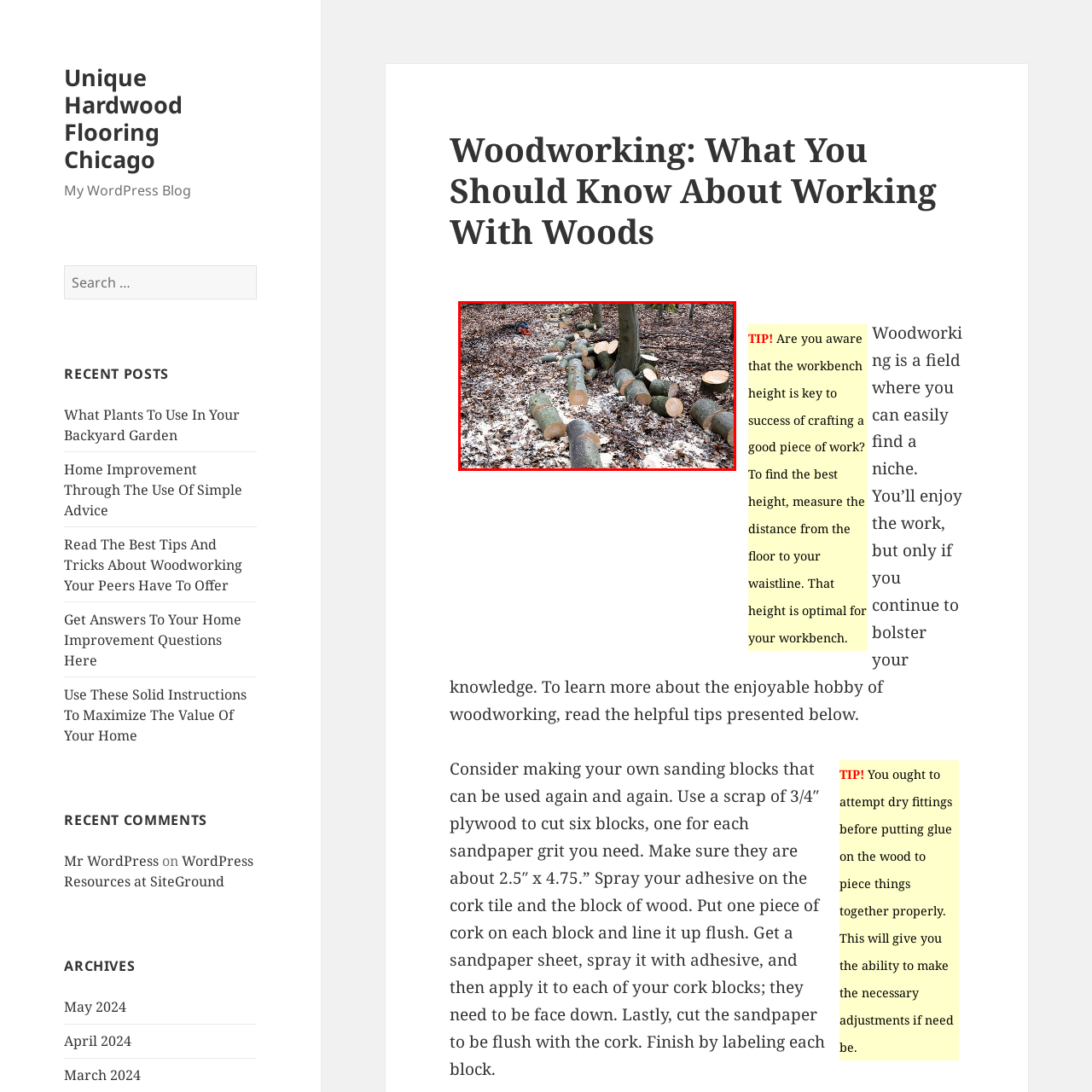Give an in-depth description of the image highlighted with the red boundary.

The image depicts a scenic view of a wooded area where freshly cut logs lie scattered among a bed of fallen leaves. The logs, with their circular sawed ends exposing the pale wood, showcase the remnants of recent tree felling. In the background, soft earth and scattered sawdust hint at the recent activity, while a few standing trees provide a natural backdrop. This setting reflects a common phase in woodworking, where the raw materials are gathered and processed for further crafting. The scene likely serves as a reminder of the connection between nature and the craftsmanship involved in woodworking.